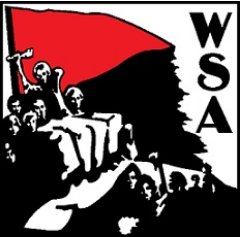What principles does the WSA adhere to?
Please look at the screenshot and answer using one word or phrase.

anarchist principles